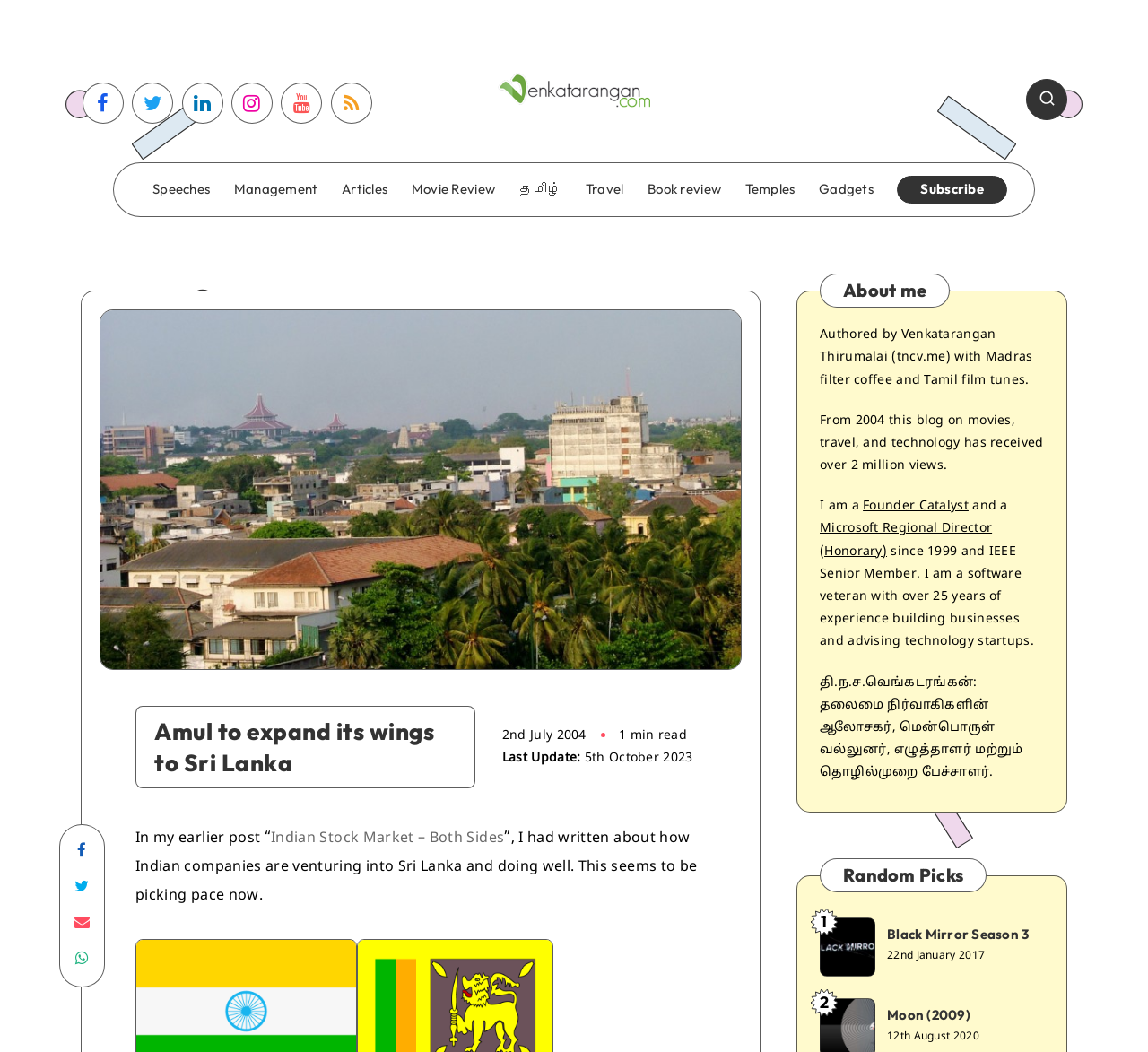Please identify the bounding box coordinates of where to click in order to follow the instruction: "Check the 'About me' section".

[0.714, 0.26, 0.827, 0.293]